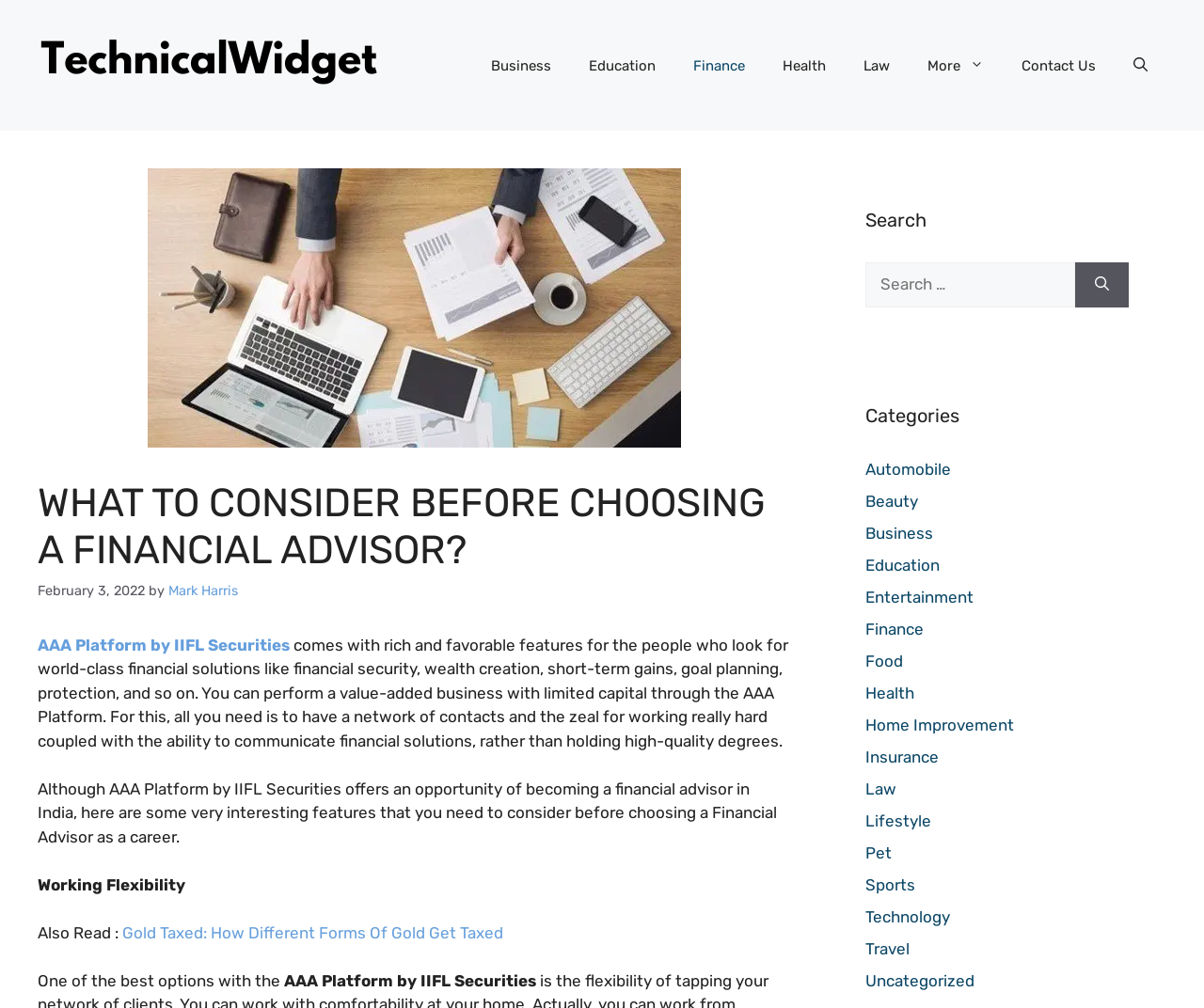Generate a thorough caption that explains the contents of the webpage.

This webpage appears to be a blog or article page, with a focus on financial solutions and advice. At the top of the page, there is a banner with a link to the "TechnicalWidget" and an image. Below the banner, there is a navigation menu with links to various categories, including "Business", "Education", "Finance", and more.

The main content of the page is divided into several sections. The first section has a heading "WHAT TO CONSIDER BEFORE CHOOSING A FINANCIAL ADVISOR?" and a subheading with the date "February 3, 2022" and the author's name "Mark Harris". Below this, there is a paragraph of text that describes the benefits of using the AAA Platform by IIFL Securities, including its rich and favorable features for those looking for world-class financial solutions.

The next section appears to be a list of points to consider when choosing a financial advisor, with headings such as "Working Flexibility" and "Also Read:". There is also a link to a related article titled "Gold Taxed: How Different Forms Of Gold Get Taxed".

To the right of the main content, there is a complementary section with a search bar and a list of categories, including "Automobile", "Beauty", "Business", and more. Each category has a link to a related page or section.

Overall, the webpage appears to be a informative resource for those interested in financial solutions and advice, with a focus on the benefits of using the AAA Platform by IIFL Securities.